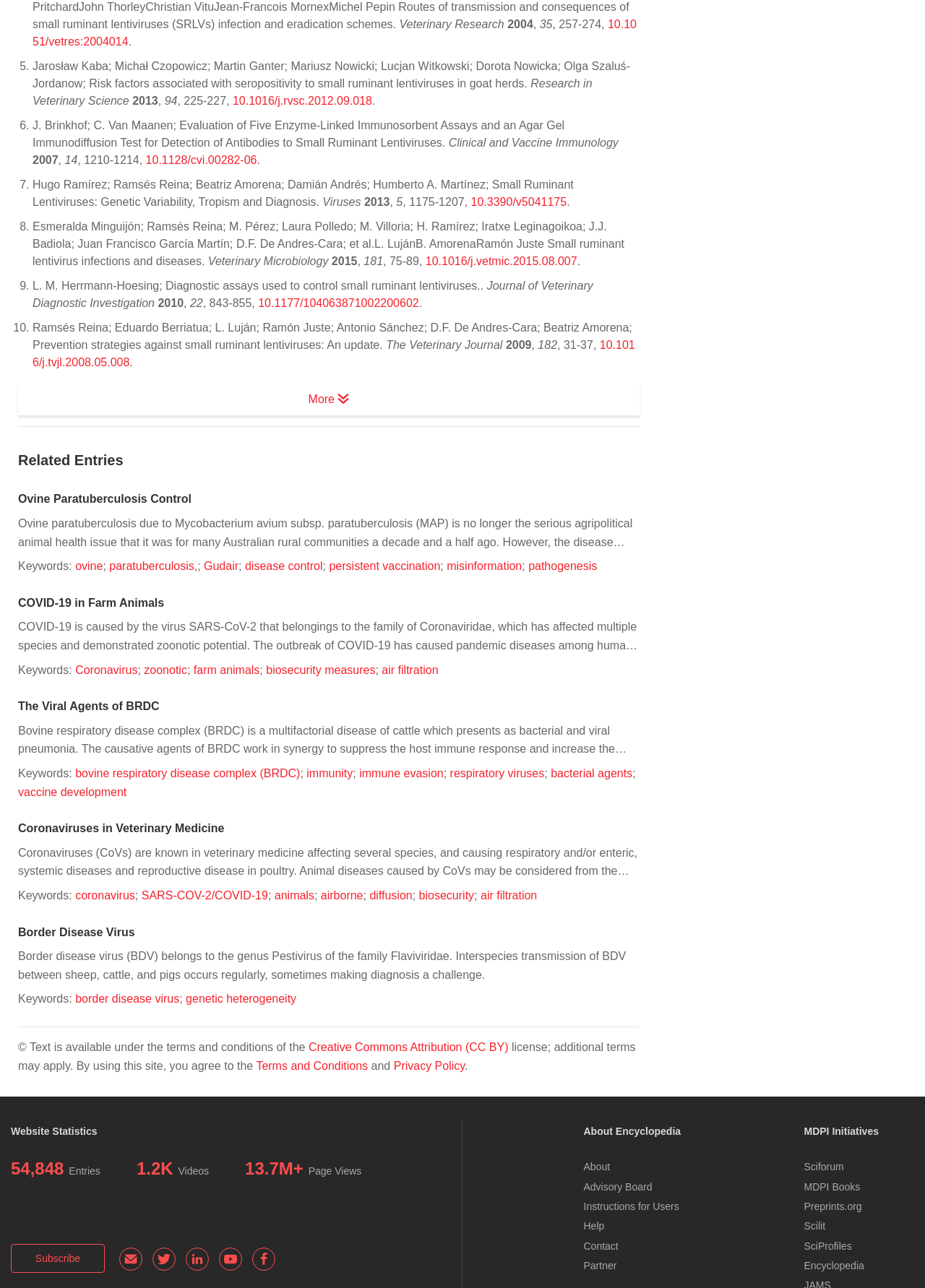What is the title of the first research paper?
Answer the question based on the image using a single word or a brief phrase.

Veterinary Research